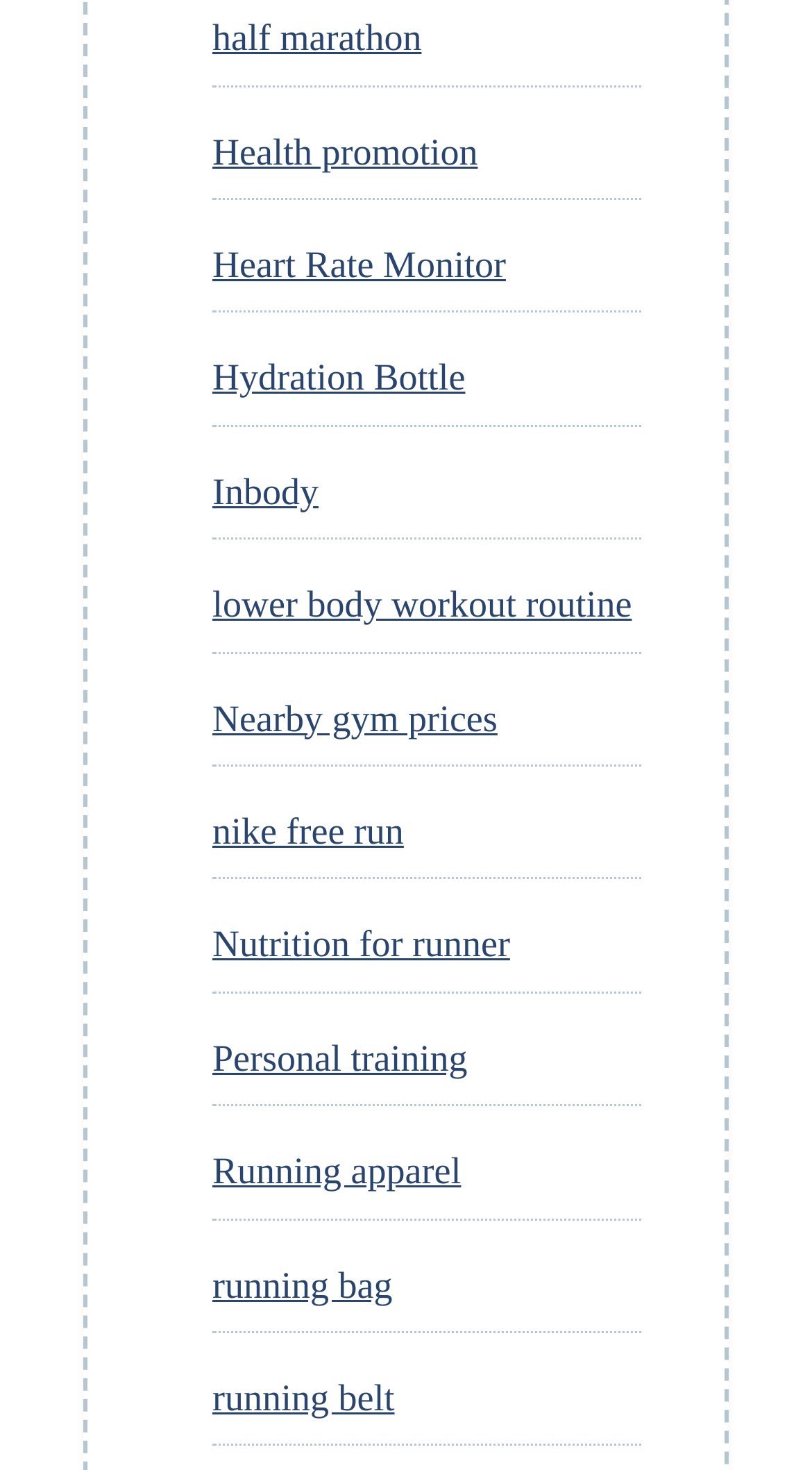Please identify the bounding box coordinates of the element's region that needs to be clicked to fulfill the following instruction: "click on half marathon". The bounding box coordinates should consist of four float numbers between 0 and 1, i.e., [left, top, right, bottom].

[0.262, 0.012, 0.519, 0.04]